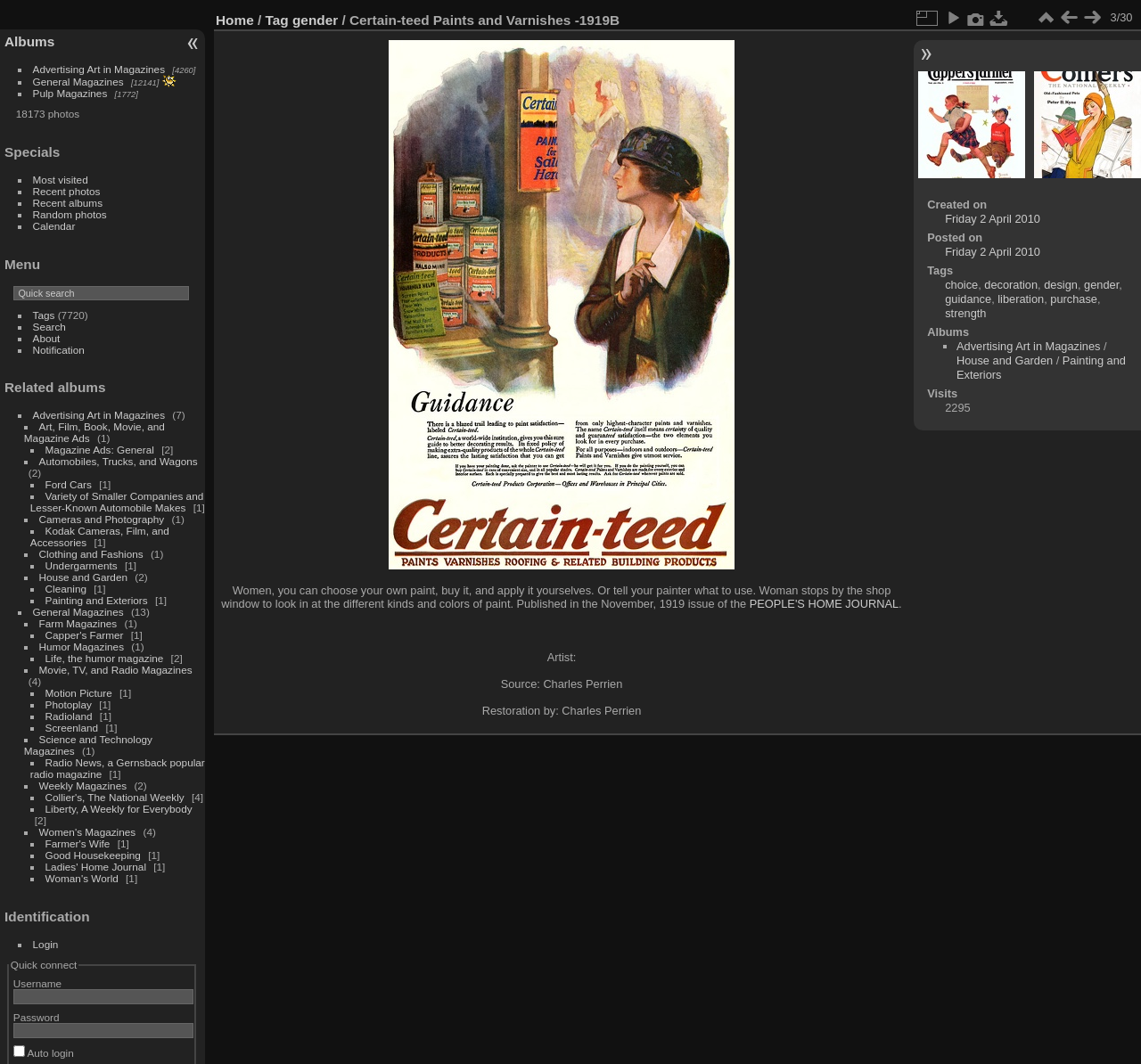What is the category with the most sub-albums?
Analyze the screenshot and provide a detailed answer to the question.

I found the answer by analyzing the DescriptionList elements and their children. The element with the text '12141 photos in 347 sub-albums' at coordinates [0.115, 0.073, 0.139, 0.082] is a child of the DescriptionList element with the text 'General Magazines' at coordinates [0.029, 0.071, 0.108, 0.082]. This indicates that General Magazines is the category with the most sub-albums.